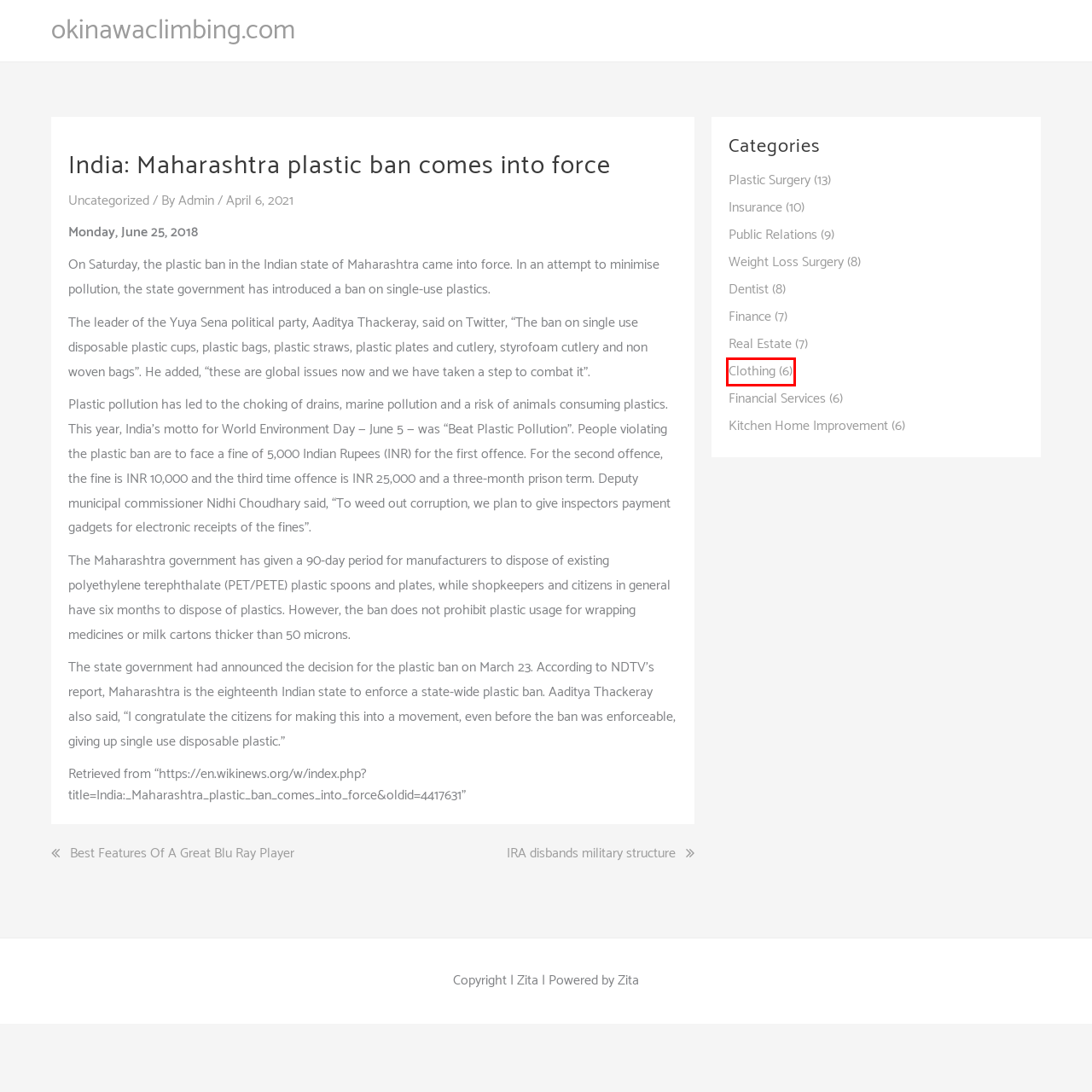Given a webpage screenshot with a red bounding box around a particular element, identify the best description of the new webpage that will appear after clicking on the element inside the red bounding box. Here are the candidates:
A. Finance – okinawaclimbing.com
B. Plastic Surgery – okinawaclimbing.com
C. Real Estate – okinawaclimbing.com
D. okinawaclimbing.com
E. Insurance – okinawaclimbing.com
F. Weight Loss Surgery – okinawaclimbing.com
G. Admin – okinawaclimbing.com
H. Clothing – okinawaclimbing.com

H